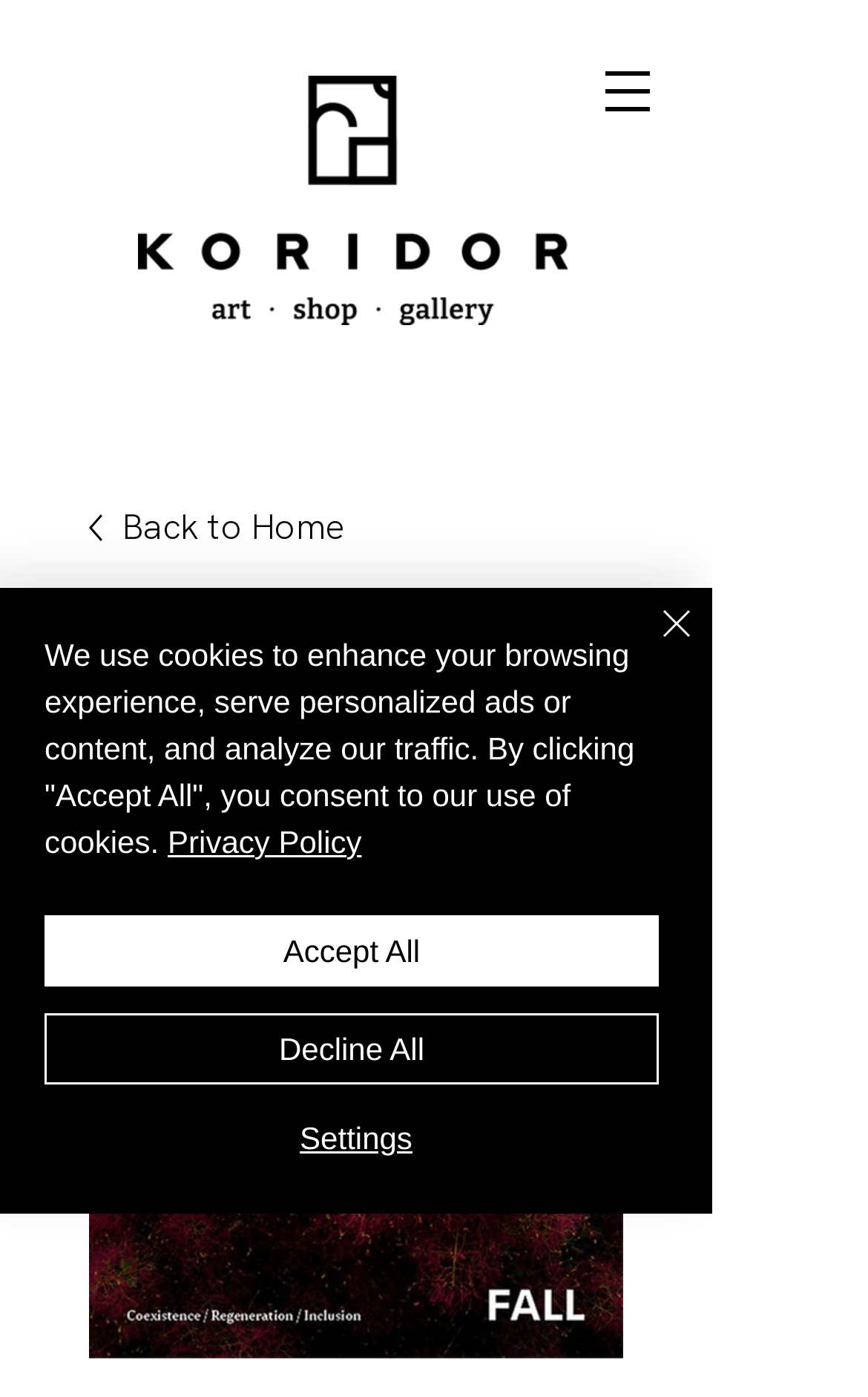How many buttons are in the navigation section?
Deliver a detailed and extensive answer to the question.

I found the answer by looking at the navigation section which contains a button with a popup menu, and there is only one button in this section.